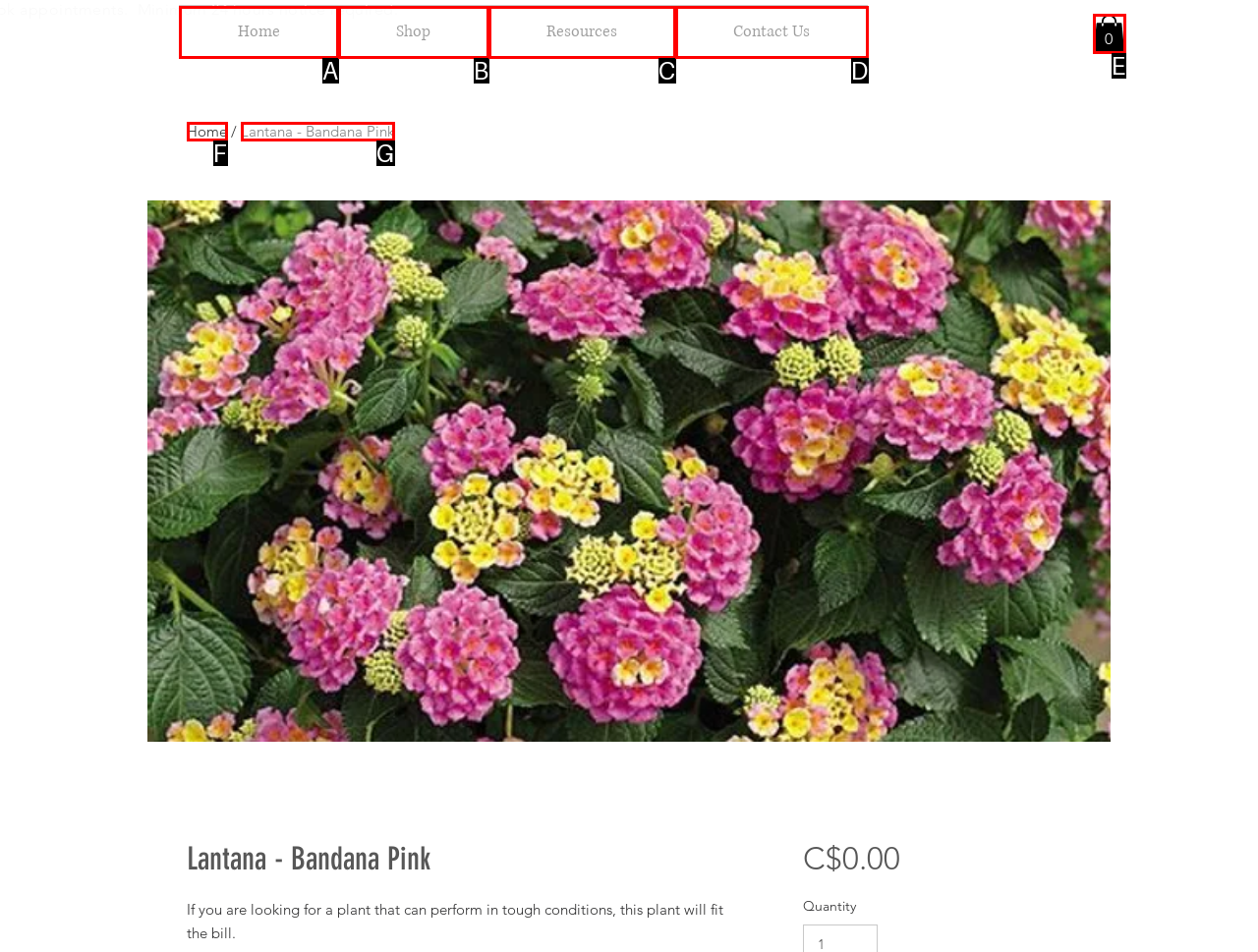Which HTML element among the options matches this description: Shop? Answer with the letter representing your choice.

B